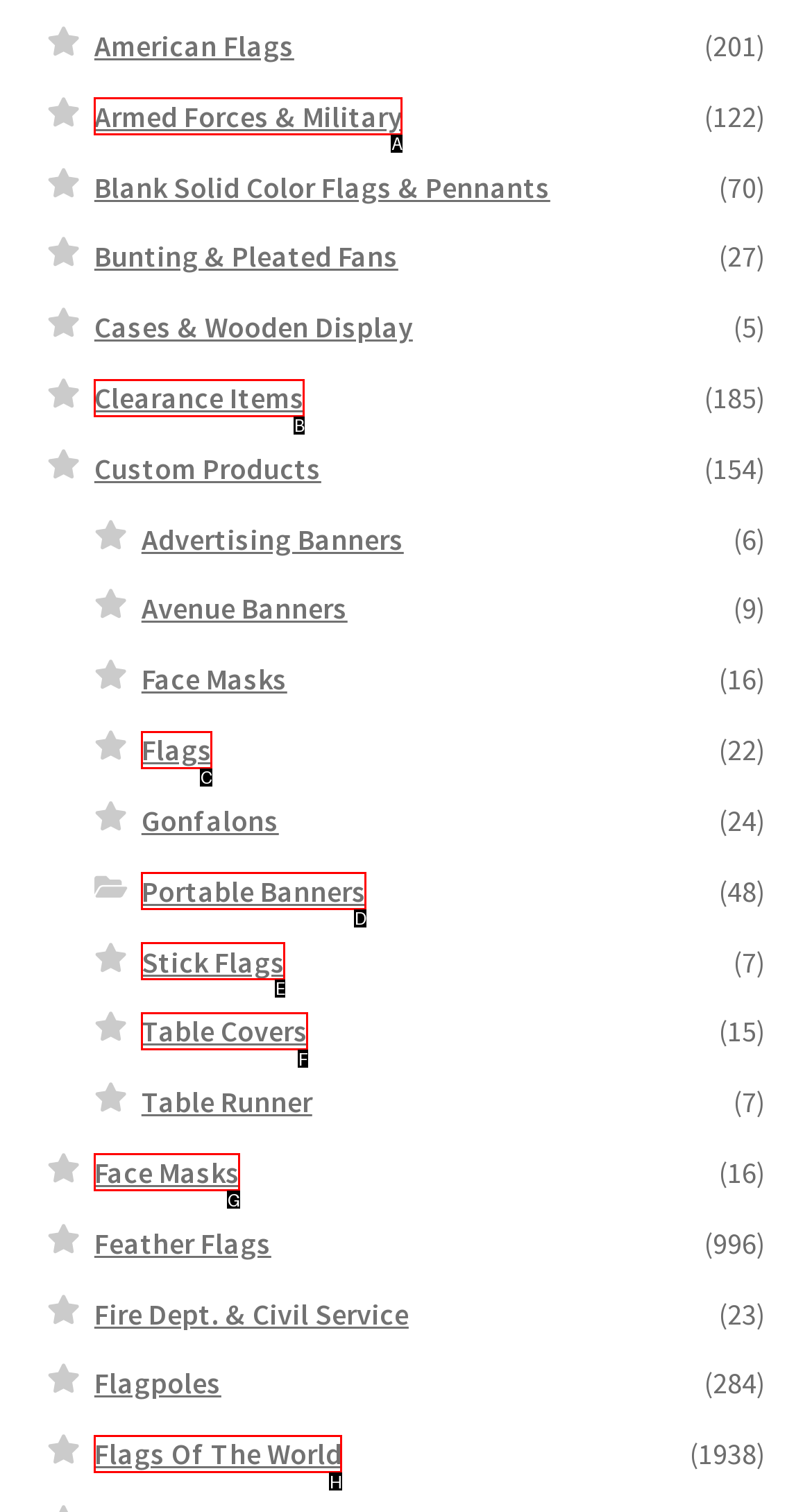Identify the HTML element that corresponds to the description: Flags Provide the letter of the correct option directly.

C